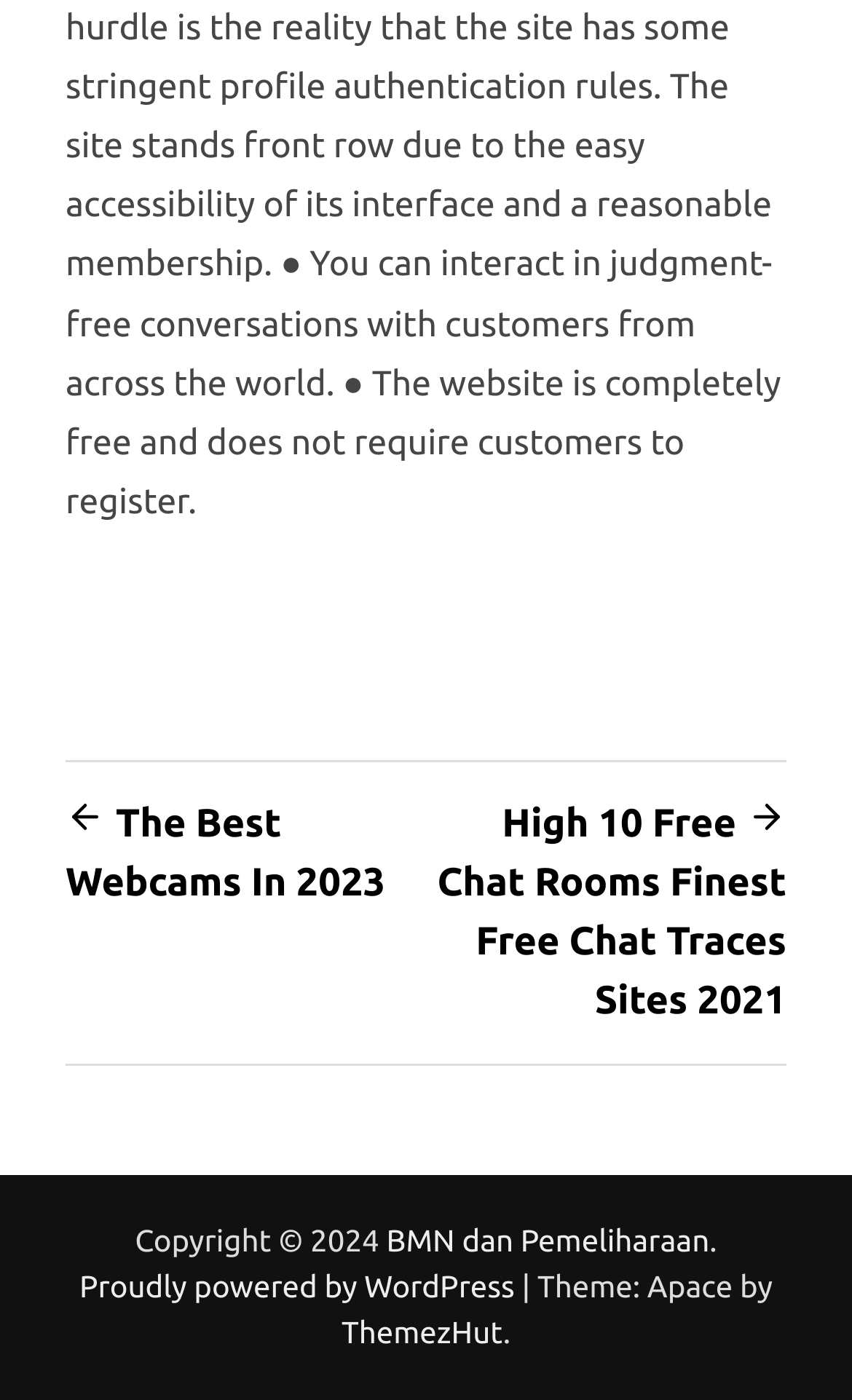What is the title of the first post?
Please provide a comprehensive answer based on the details in the screenshot.

I determined the title of the first post by looking at the link element with the text 'The Best Webcams In 2023' which is a child of the navigation element with the text 'Posts'.